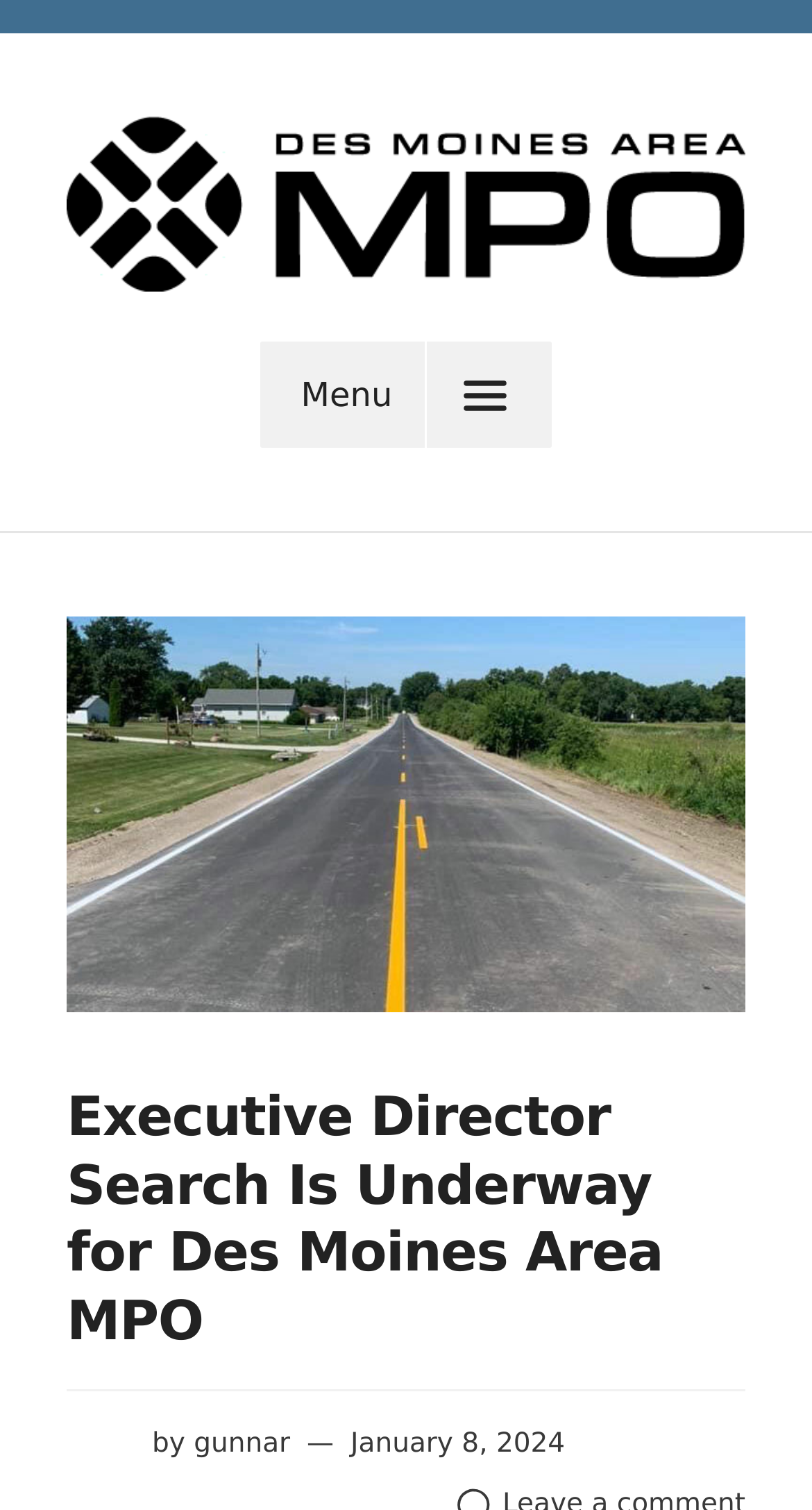Locate the bounding box of the UI element based on this description: "Des Moines Area MPO". Provide four float numbers between 0 and 1 as [left, top, right, bottom].

[0.082, 0.25, 0.856, 0.291]